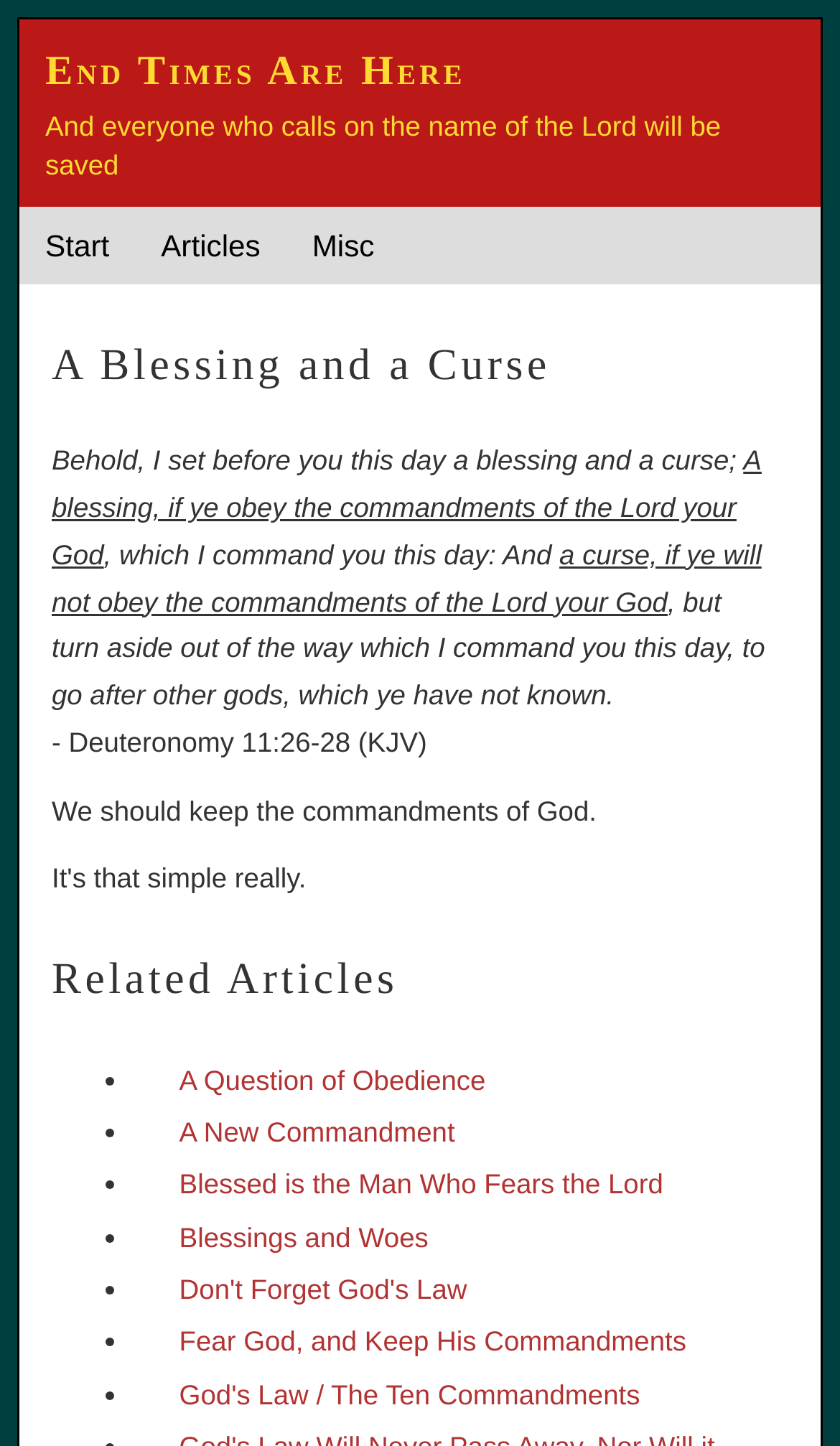Describe all the key features of the webpage in detail.

The webpage is titled "End Times Are Here - A Blessing and a Curse" and has a prominent link at the top with a quote from the Bible. Below the title, there are three buttons aligned horizontally: "Start", "Articles", and "Misc". 

Following the buttons, there is a heading "A Blessing and a Curse" which is centered on the page. Below this heading, there are five paragraphs of text, each containing a quote from the Bible, specifically from Deuteronomy 11:26-28 (KJV). The text is arranged in a single column, with each paragraph building upon the previous one.

After the biblical quotes, there is a heading "Related Articles" which is also centered on the page. Below this heading, there is a list of seven links to related articles, each preceded by a bullet point. The links are arranged in a single column, with each link on a new line. The article titles include "A Question of Obedience", "A New Commandment", "Blessed is the Man Who Fears the Lord", "Blessings and Woes", "Don't Forget God's Law", "Fear God, and Keep His Commandments", and "God's Law / The Ten Commandments".